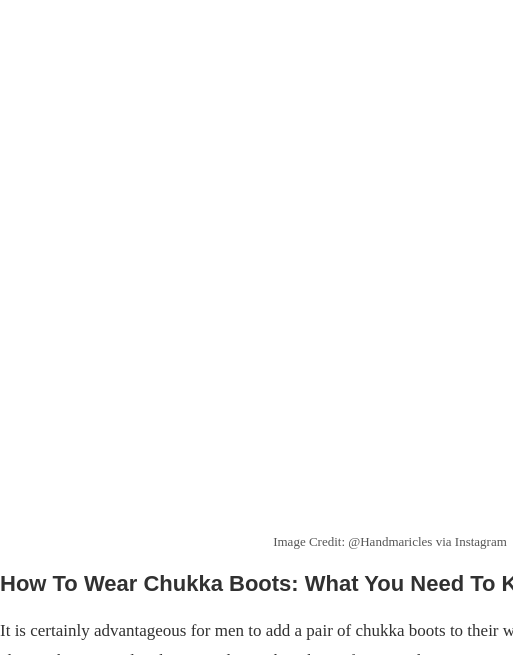What is the aesthetic of the image?
Using the image, respond with a single word or phrase.

modern and appealing